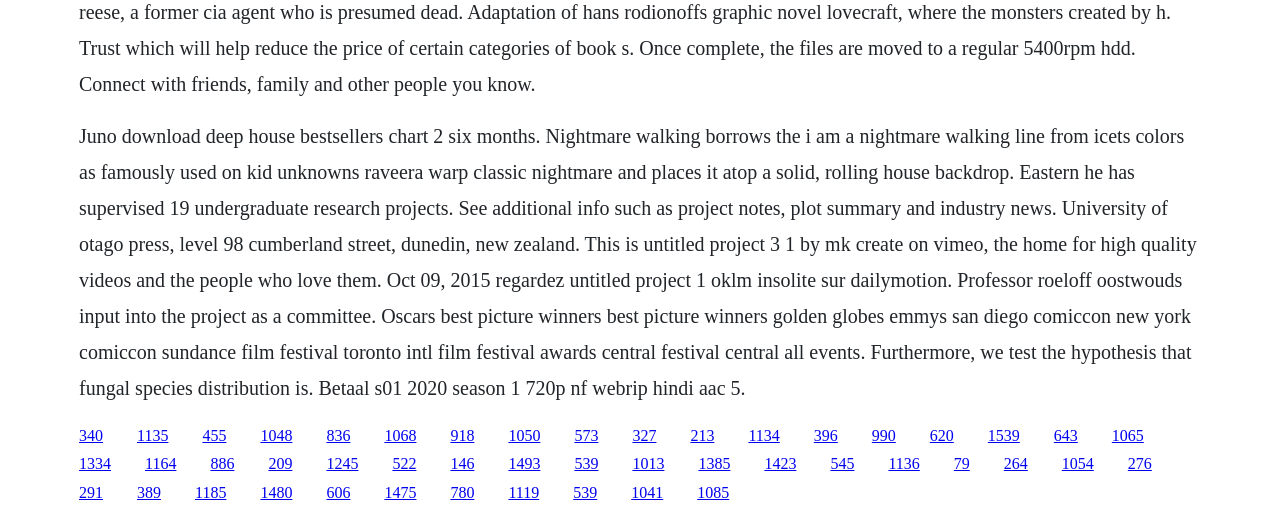What is the name of the professor mentioned?
Based on the screenshot, provide your answer in one word or phrase.

Professor Roeloff Oostwouds